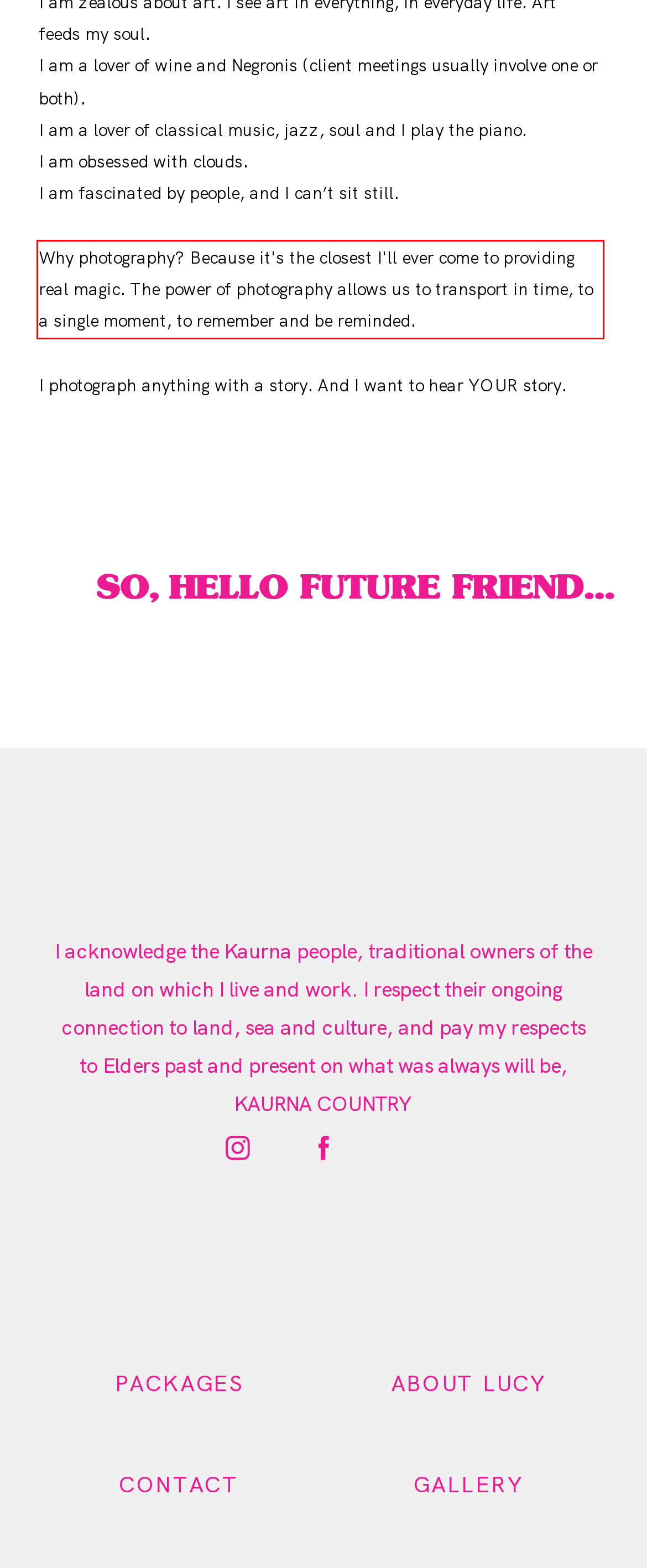Please perform OCR on the UI element surrounded by the red bounding box in the given webpage screenshot and extract its text content.

Why photography? Because it's the closest I'll ever come to providing real magic. The power of photography allows us to transport in time, to a single moment, to remember and be reminded.